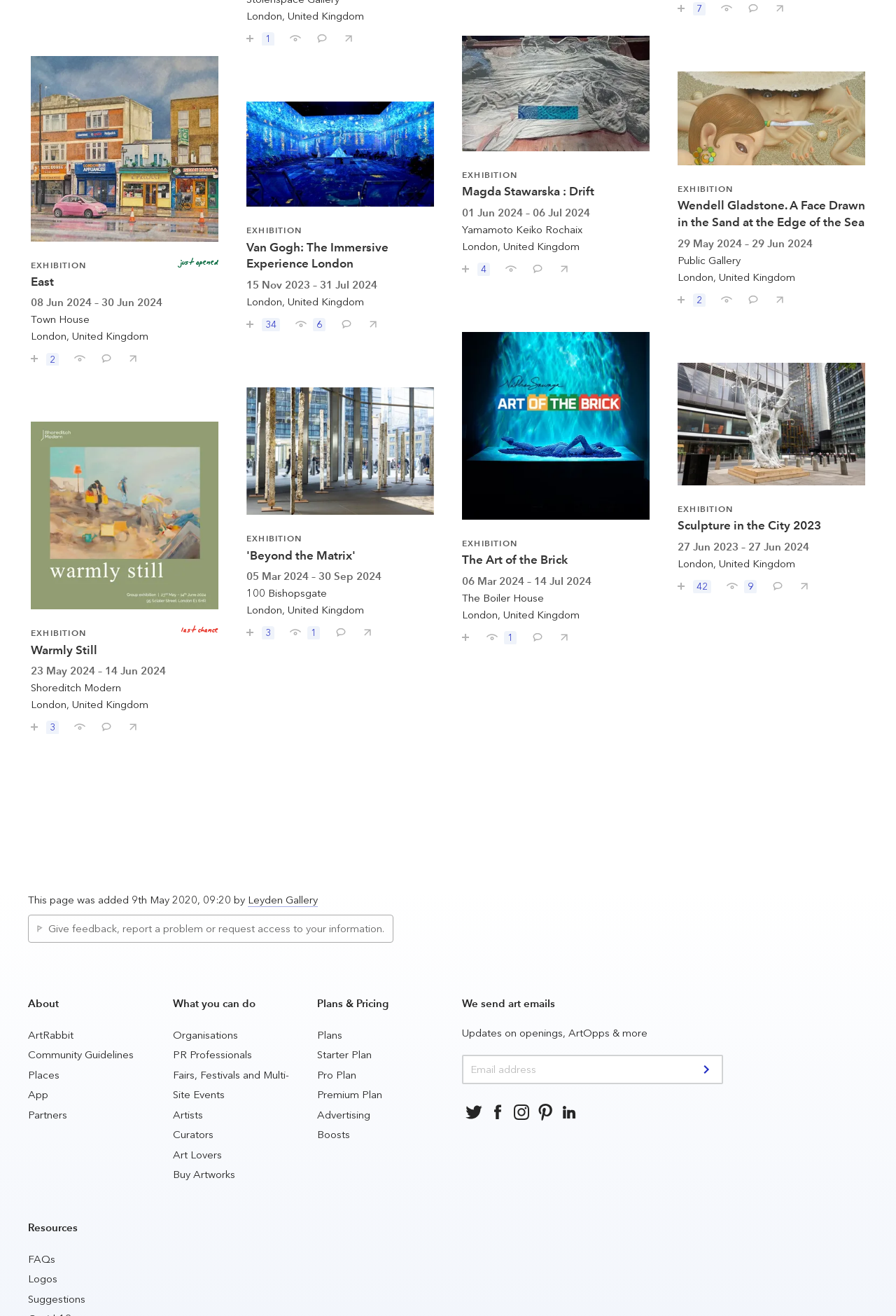Can you look at the image and give a comprehensive answer to the question:
What is the duration of the 'Van Gogh: The Immersive Experience London' exhibition?

The duration of the 'Van Gogh: The Immersive Experience London' exhibition can be found in the link text 'Van Gogh: The Immersive Experience London 15 Nov 2023 – 31 Jul 2024 London, United Kingdom'.